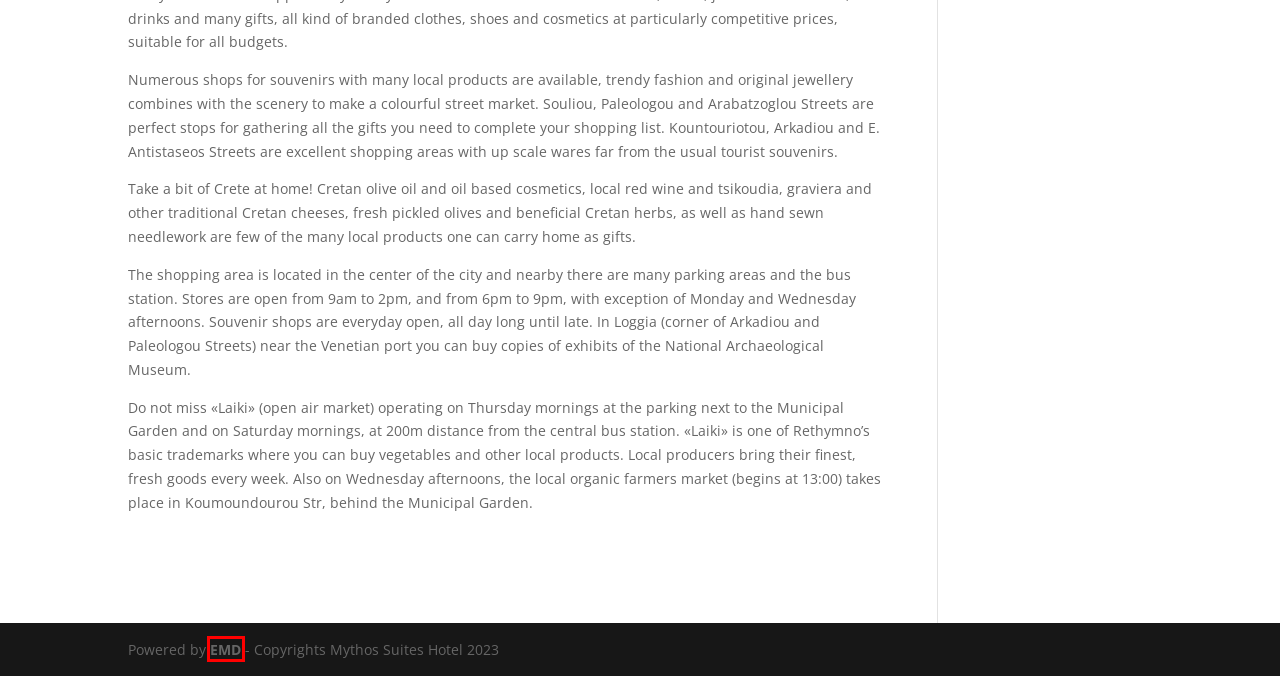You have been given a screenshot of a webpage with a red bounding box around a UI element. Select the most appropriate webpage description for the new webpage that appears after clicking the element within the red bounding box. The choices are:
A. Facilities | Mythos Hotel
B. Weddings & Honeymoon | Mythos Hotel
C. Mythos Hotel | Suites Hotel in Crete
D. Accommodation | Mythos Hotel
E. EMD INFOTECH Ltd | WEB & NETWORK TECHNOLOGIES
F. Blog | Mythos Hotel
G. About | Mythos Hotel
H. Gallery | Mythos Hotel

E